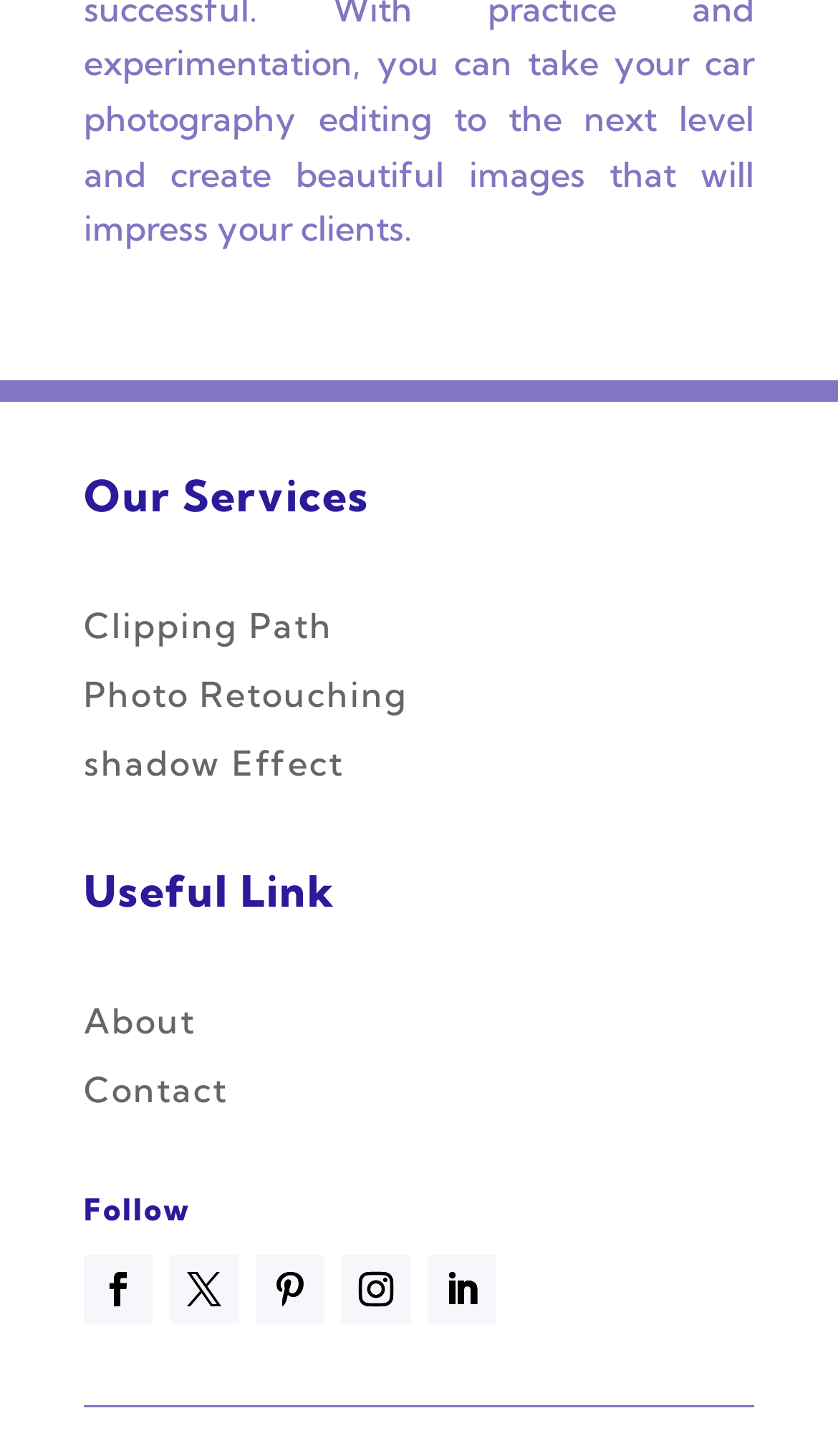Identify and provide the bounding box for the element described by: "Photo Retouching".

[0.1, 0.462, 0.487, 0.492]